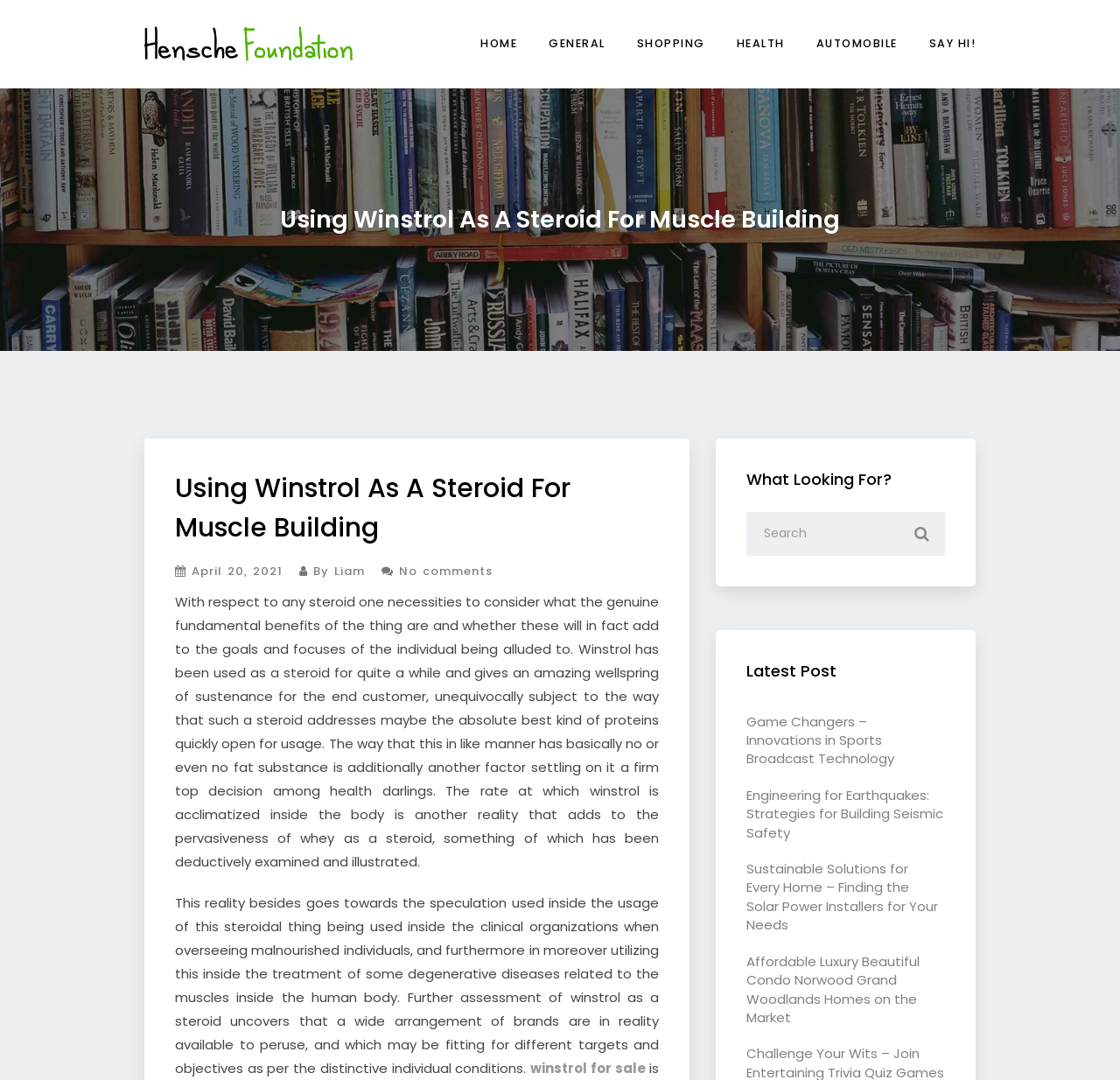Specify the bounding box coordinates for the region that must be clicked to perform the given instruction: "Buy Winstrol".

[0.474, 0.981, 0.576, 0.998]